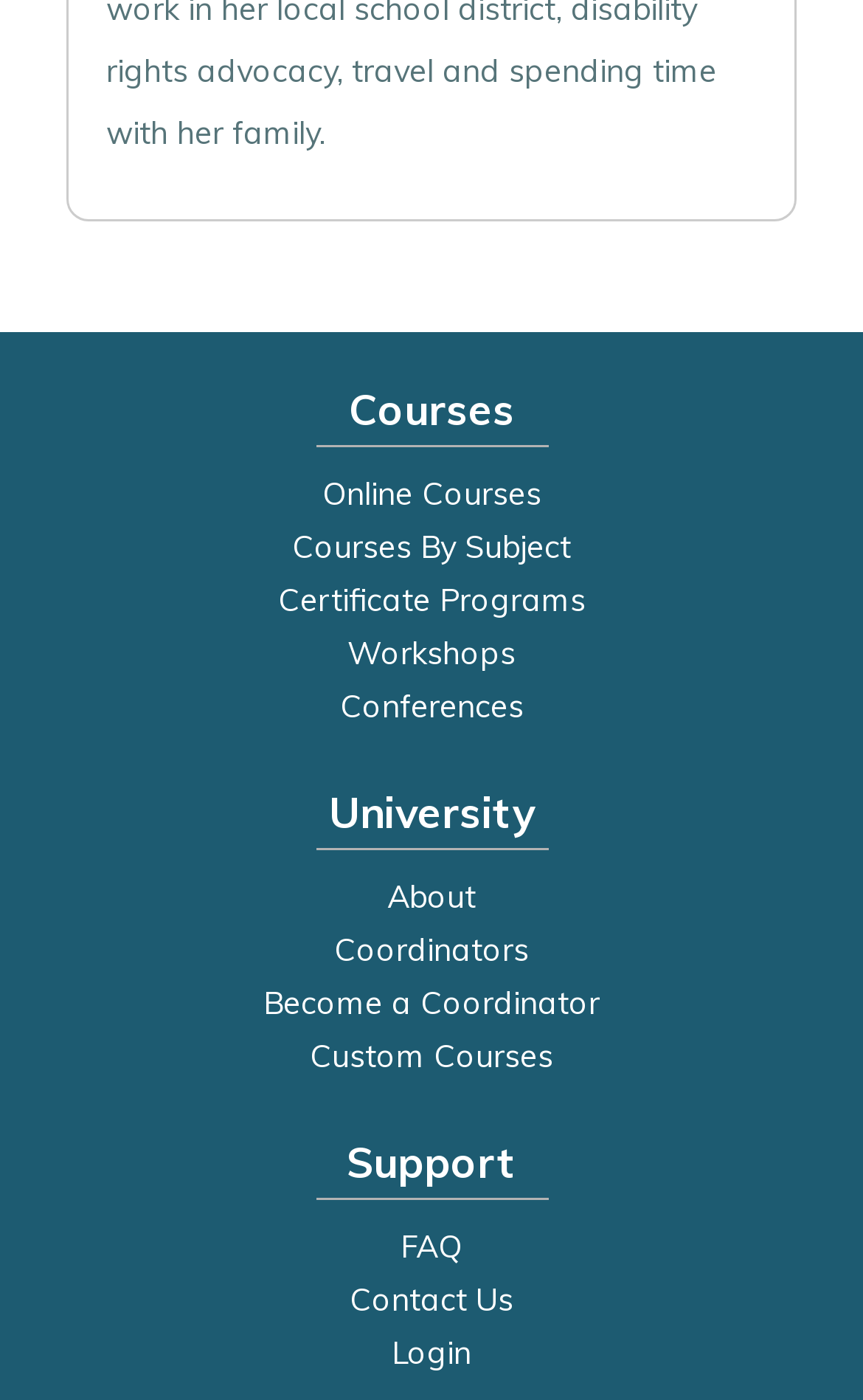Reply to the question below using a single word or brief phrase:
What is the last link under the 'Support' category?

Login